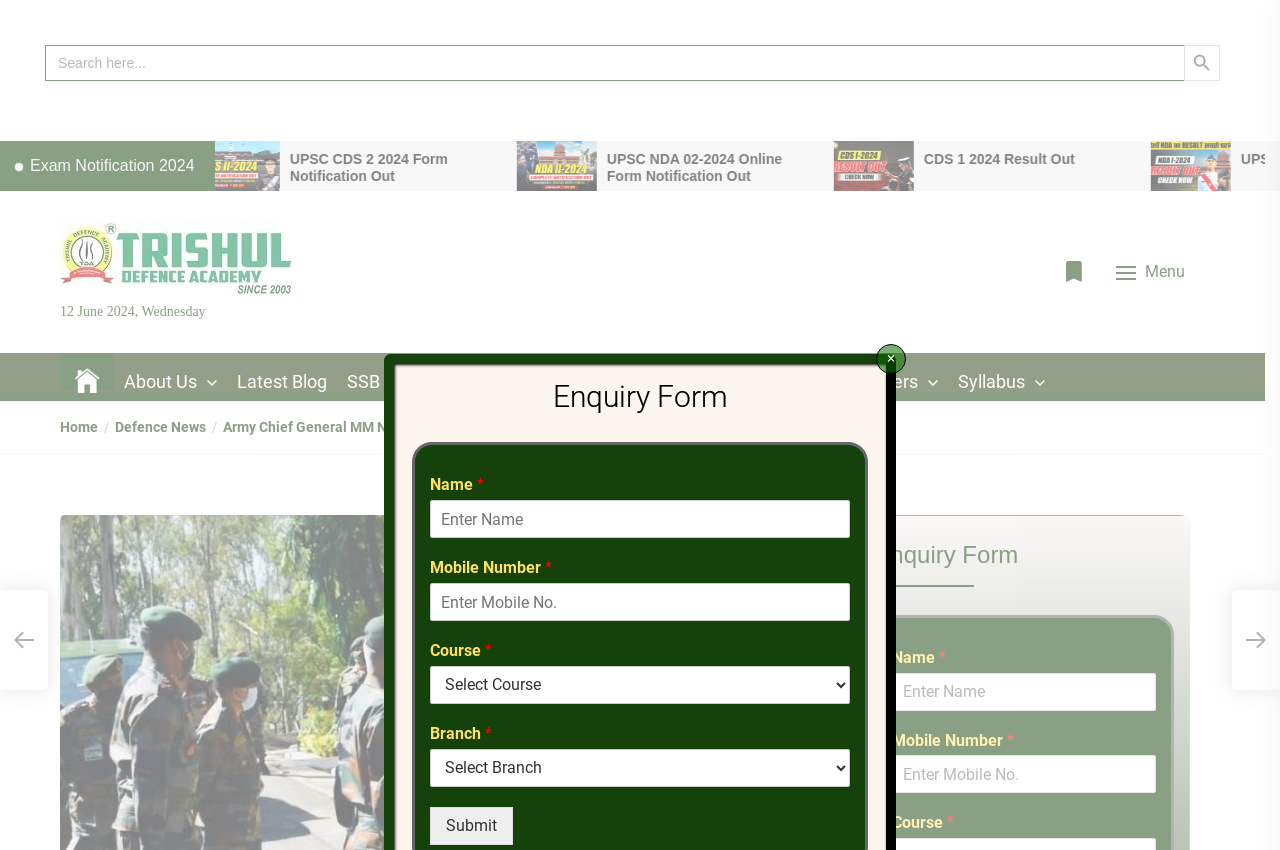Give a one-word or short phrase answer to the question: 
What is the purpose of the search box?

To search for content